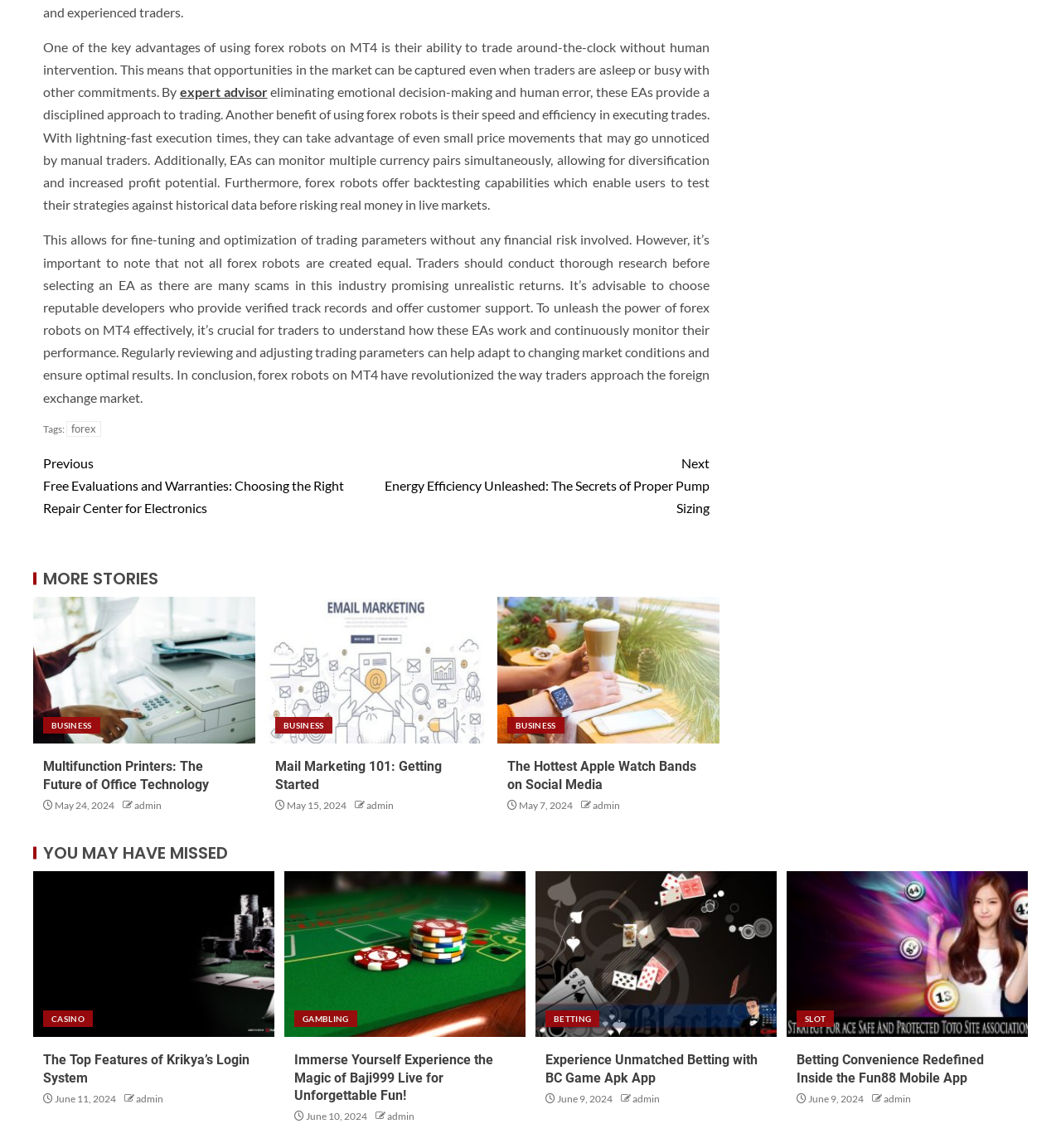What is the category of the article 'Multifunction Printers: The Future of Office Technology'?
Please craft a detailed and exhaustive response to the question.

The article 'Multifunction Printers: The Future of Office Technology' is categorized under BUSINESS, as indicated by the link 'BUSINESS' below the article title.